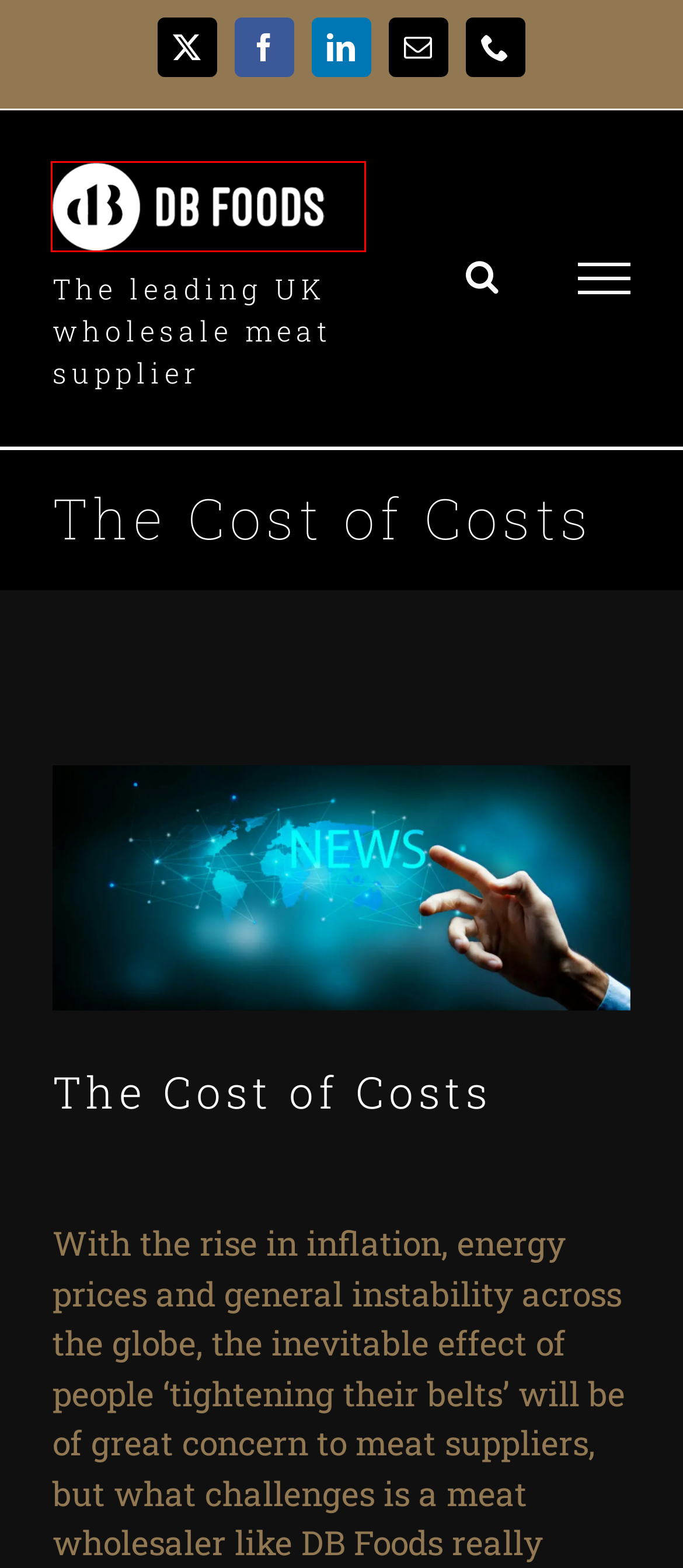Observe the screenshot of a webpage with a red bounding box highlighting an element. Choose the webpage description that accurately reflects the new page after the element within the bounding box is clicked. Here are the candidates:
A. Customers - DB Foods
B. Cookie Information - DB Foods
C. Contact - DB Foods
D. Wholesale Meat Product Supplier & Distributor - DB Foods
E. No Change at the Top for Meat Popularity - DB Foods
F. Digital Marketing and Website Design Agency, Devon - Ampology Digital
G. Terms and Conditions - DB Foods
H. Slavery Policy - DB Foods

D